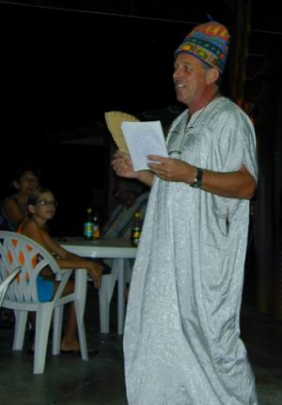Detail every aspect of the image in your description.

The image captures an engaging moment at a Trivia Quiz event, showcasing a man dressed in a flowing silver garment accompanied by a colorful, elaborately patterned hat. He stands confidently while holding papers, likely quiz questions or answers, as he addresses the audience. In the background, a young girl attentively listens, seated on a white plastic chair, hinting at the communal atmosphere. The setting is dimly lit, suggesting an evening gathering filled with laughter and camaraderie among the participants. This scene not only reflects the spirit of fun and competition typical of community events but also emphasizes the vibrant social life present in Trinidad, as noted in the accompanying narrative.